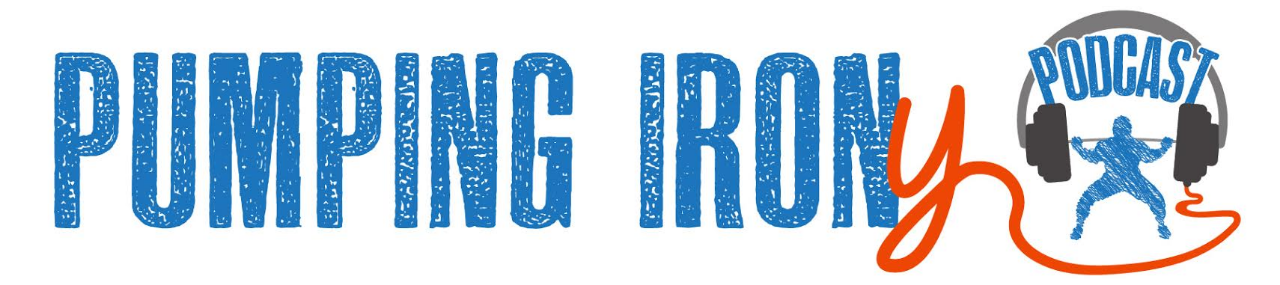Give an in-depth description of the image.

The image features the logo for the "Pumping Irony" podcast, prominently displaying the podcast's name in bold, textured blue letters. The design exudes an energetic and dynamic feel, partly represented by the stylized weightlifter silhouette, which adds a playful touch to the branding. Above the main text, the word "PODCAST" appears in a bold, uppercase font, emphasizing its medium. The color scheme and typography reflect a modern, hip aesthetic, appealing to a broad audience interested in engaging discussions and entertainment. This logo encapsulates the essence of the podcast, blending humor and fitness themes effectively.